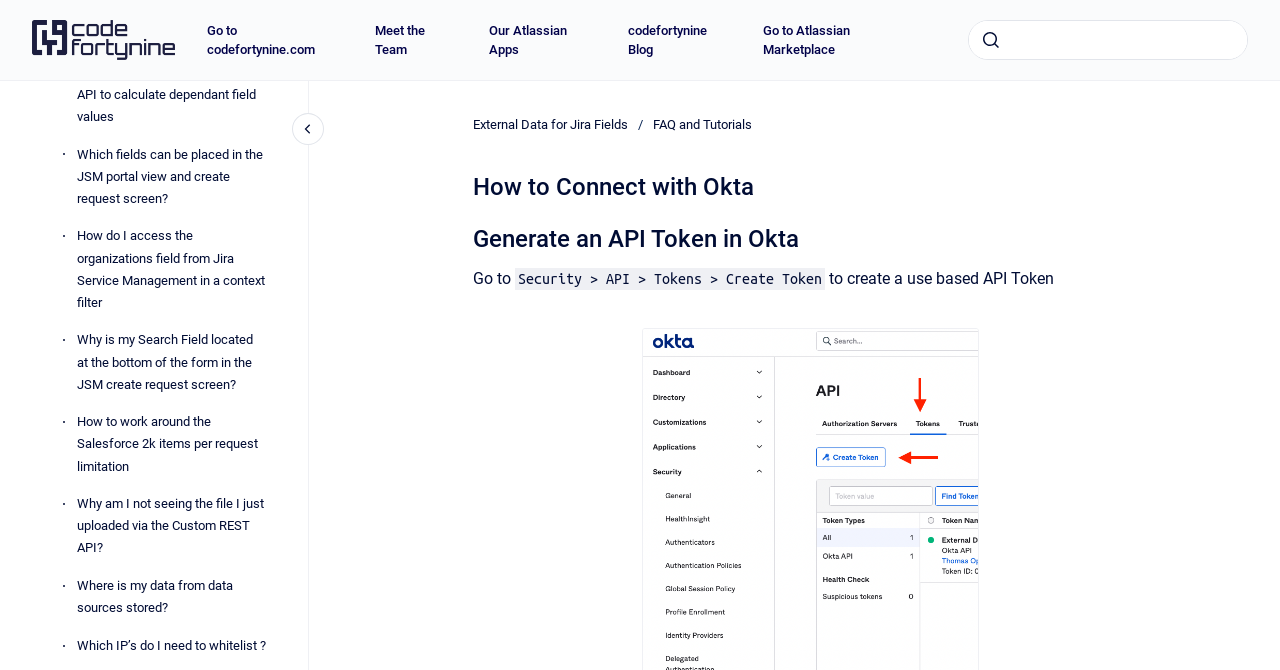Using the element description provided, determine the bounding box coordinates in the format (top-left x, top-left y, bottom-right x, bottom-right y). Ensure that all values are floating point numbers between 0 and 1. Element description: Go to Atlassian Marketplace

[0.584, 0.013, 0.731, 0.107]